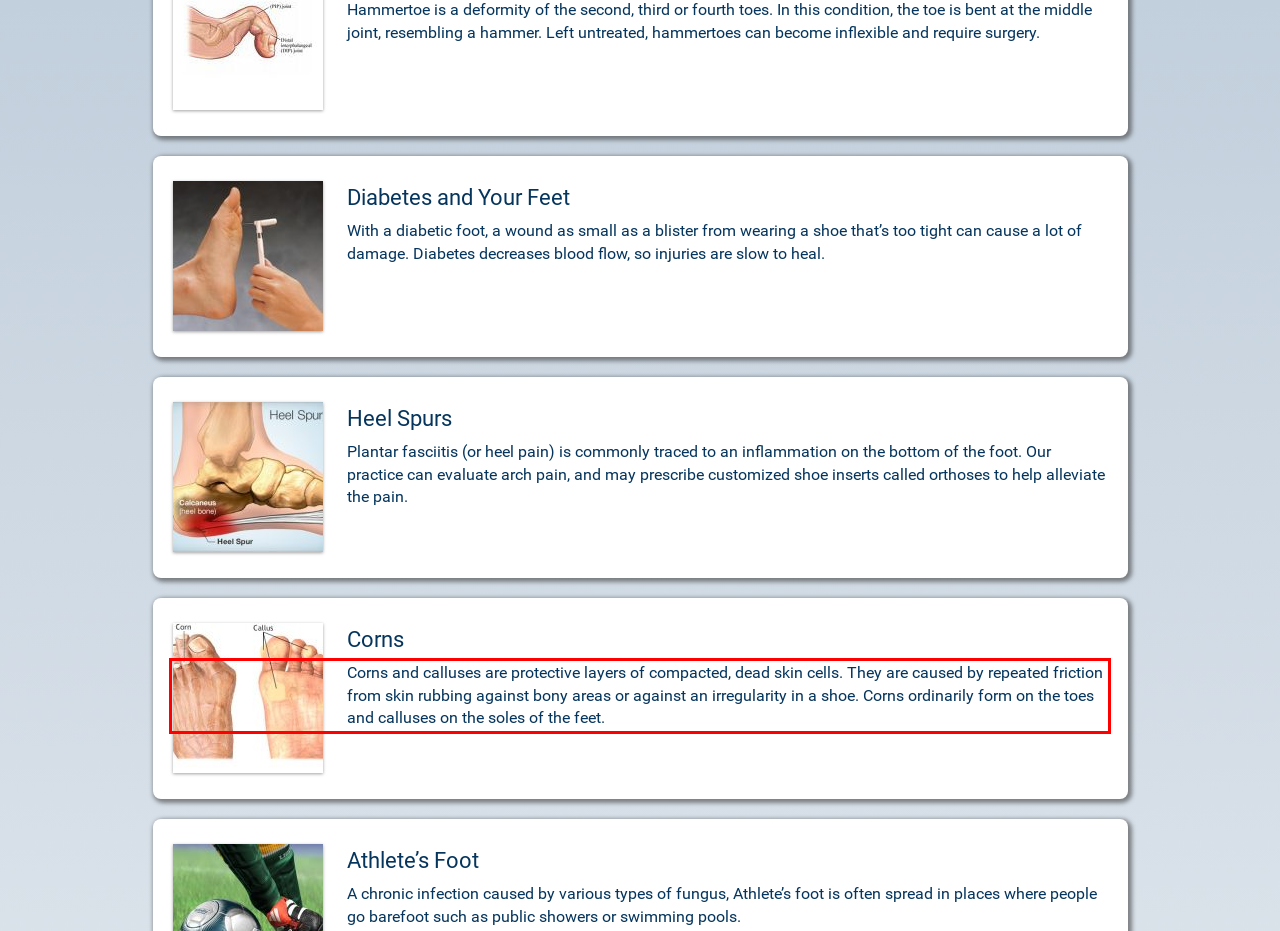Please perform OCR on the text within the red rectangle in the webpage screenshot and return the text content.

Corns and calluses are protective layers of compacted, dead skin cells. They are caused by repeated friction from skin rubbing against bony areas or against an irregularity in a shoe. Corns ordinarily form on the toes and calluses on the soles of the feet.